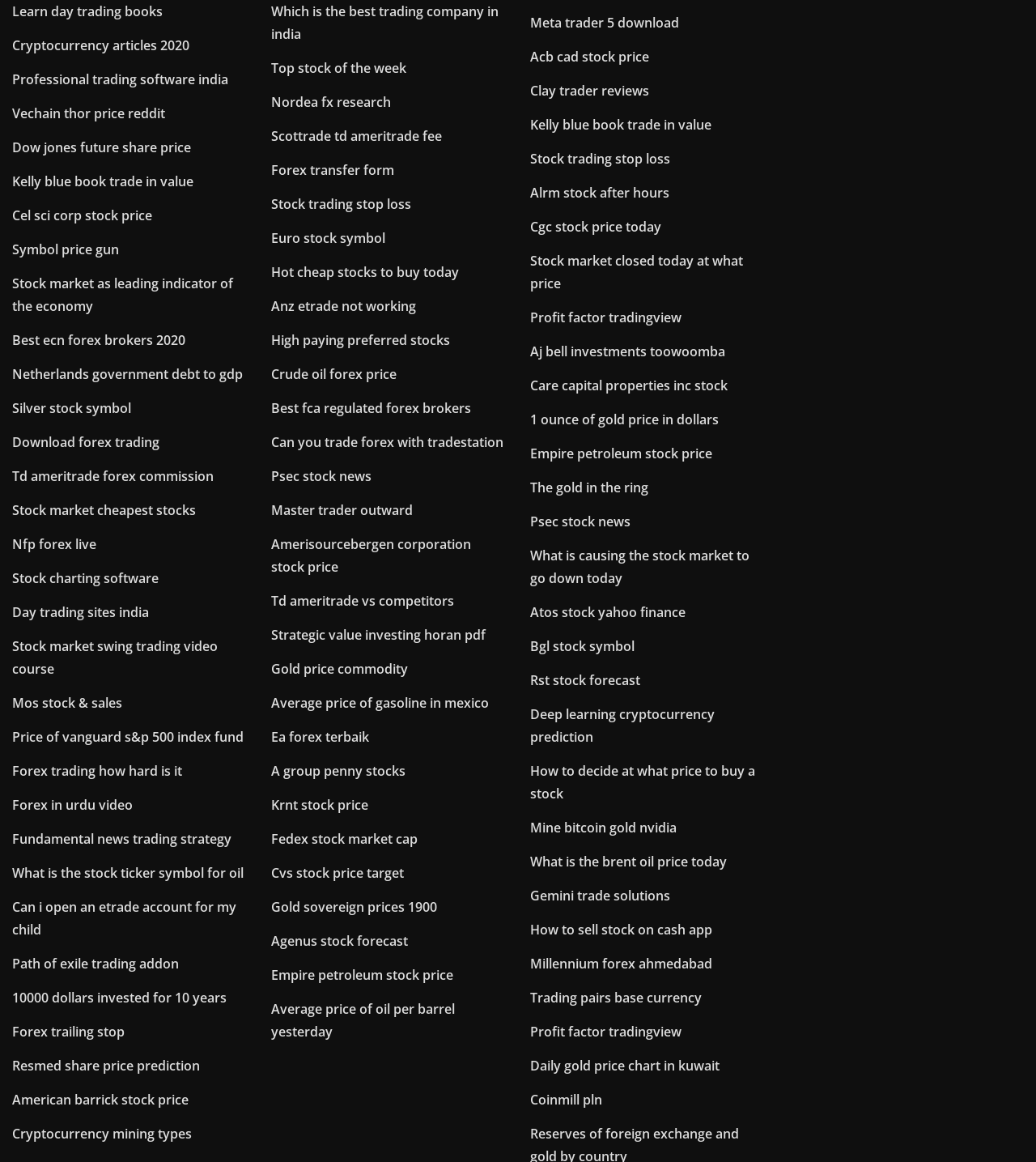Identify the bounding box coordinates of the part that should be clicked to carry out this instruction: "Click on 'Learn day trading books'".

[0.012, 0.002, 0.157, 0.017]